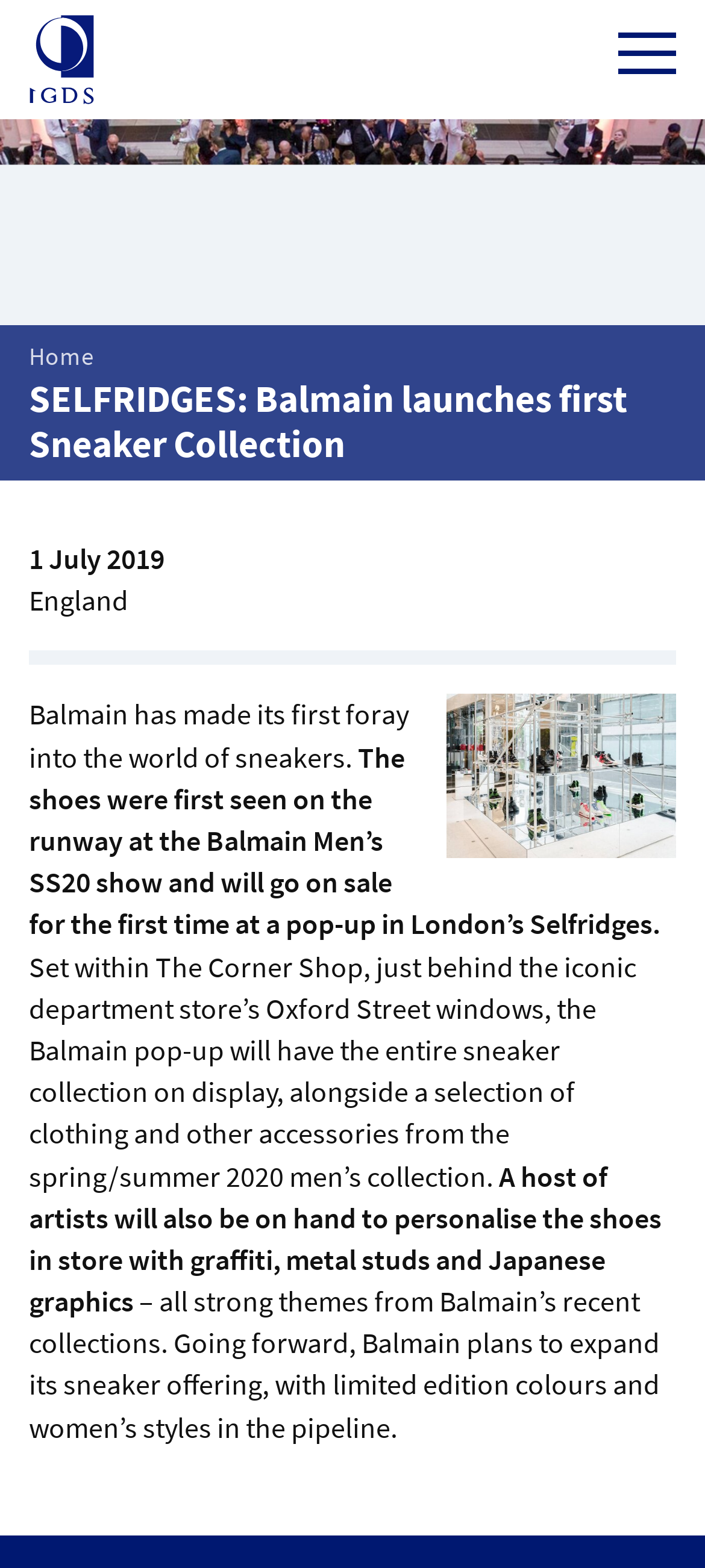Summarize the webpage with intricate details.

The webpage is about Balmain's first sneaker collection, launched in collaboration with Selfridges. At the top left corner, there is a link to "IGDS - Intercontinental Group of Department Stores". Below it, there is a search bar with a "Search" button to the right. 

On the top navigation menu, there are links to "Home", "Market Intelligence", "Events", "IGDS WDSS Awards", "Sustainability", "IGDS Members", and "About us". 

The main content of the webpage is divided into two sections. On the left side, there is a heading that reads "SELFRIDGES: Balmain launches first Sneaker Collection". Below the heading, there is a date "1 July 2019" and a location "England". 

On the right side, there is a large image of the sneaker collection. Below the image, there are four paragraphs of text that describe the launch of Balmain's sneaker collection, including its debut on the runway, the pop-up store at Selfridges, and the personalization options available.